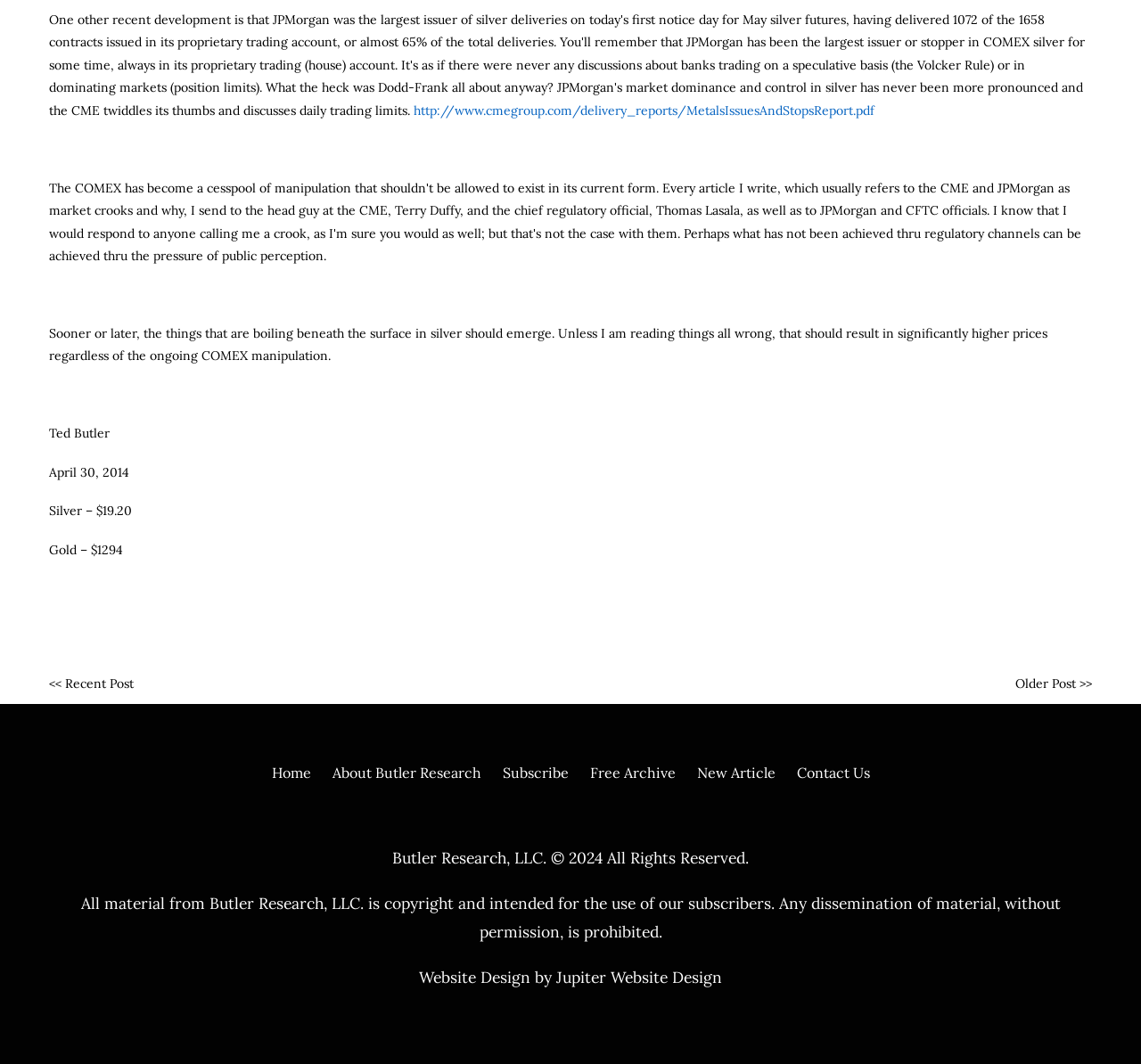Show the bounding box coordinates of the region that should be clicked to follow the instruction: "go to the next post."

[0.89, 0.635, 0.957, 0.65]